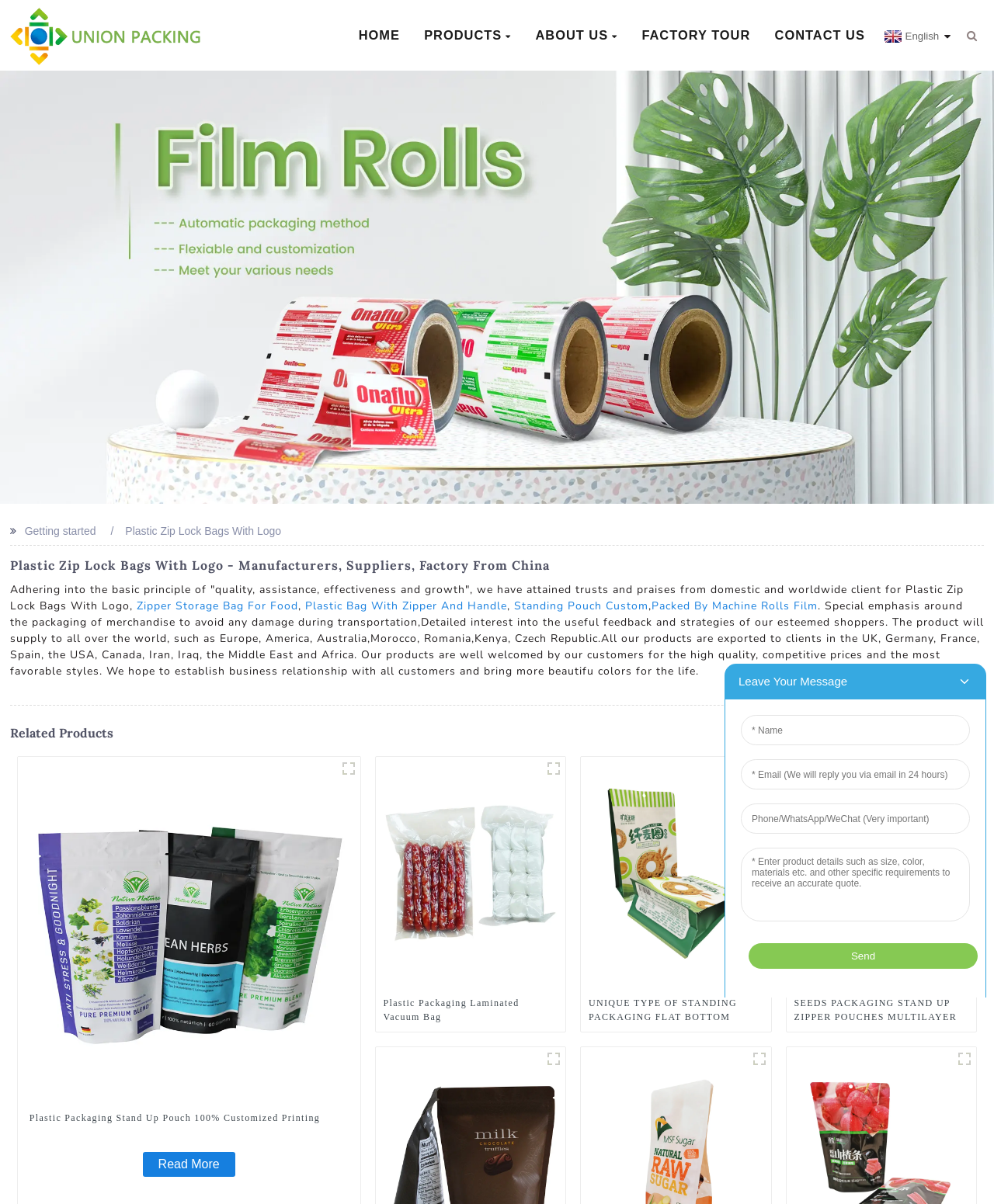What regions do the company's products supply to?
Based on the image, provide a one-word or brief-phrase response.

Europe, America, Australia, etc.